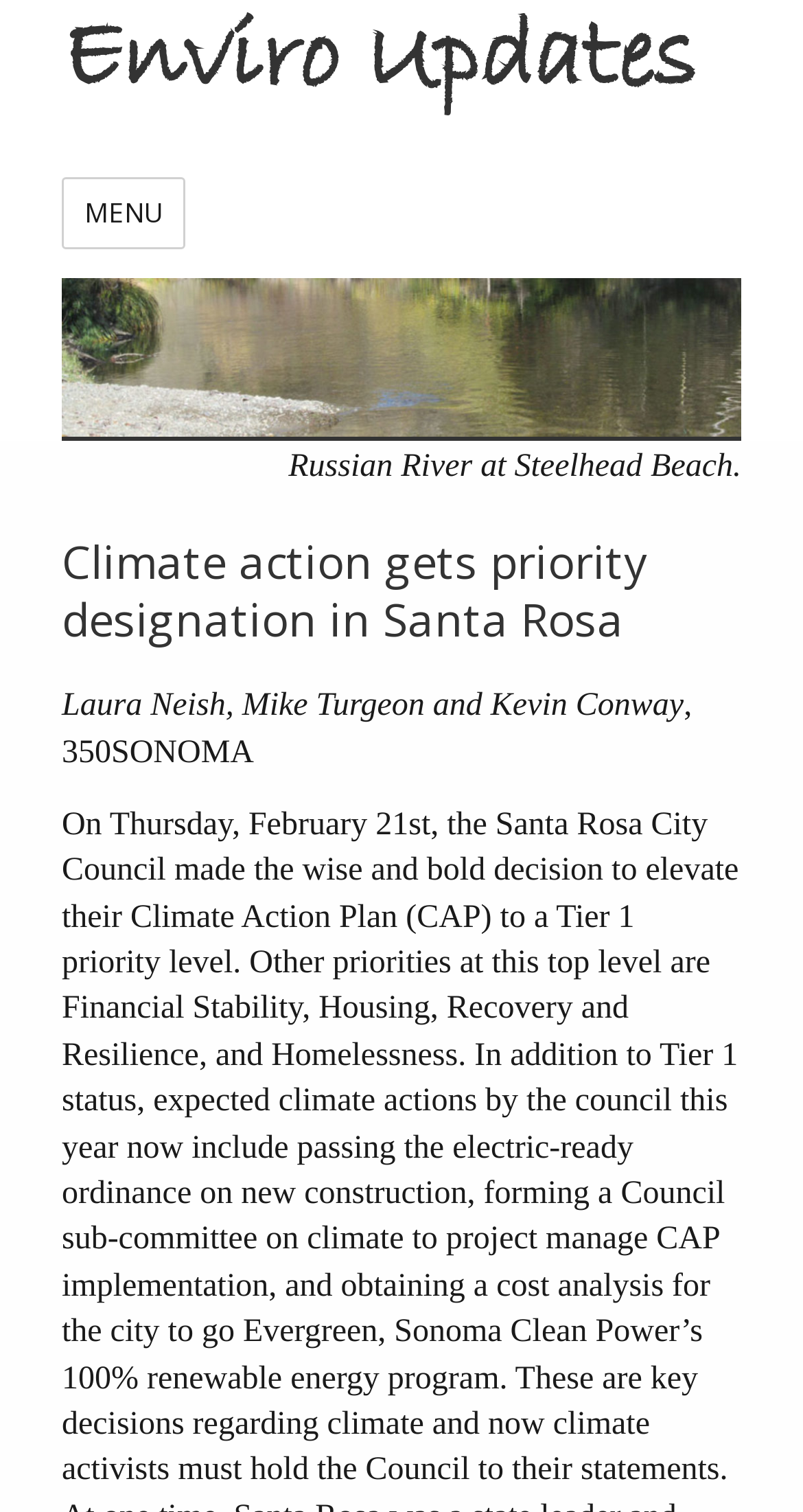Given the description Menu, predict the bounding box coordinates of the UI element. Ensure the coordinates are in the format (top-left x, top-left y, bottom-right x, bottom-right y) and all values are between 0 and 1.

[0.077, 0.118, 0.232, 0.165]